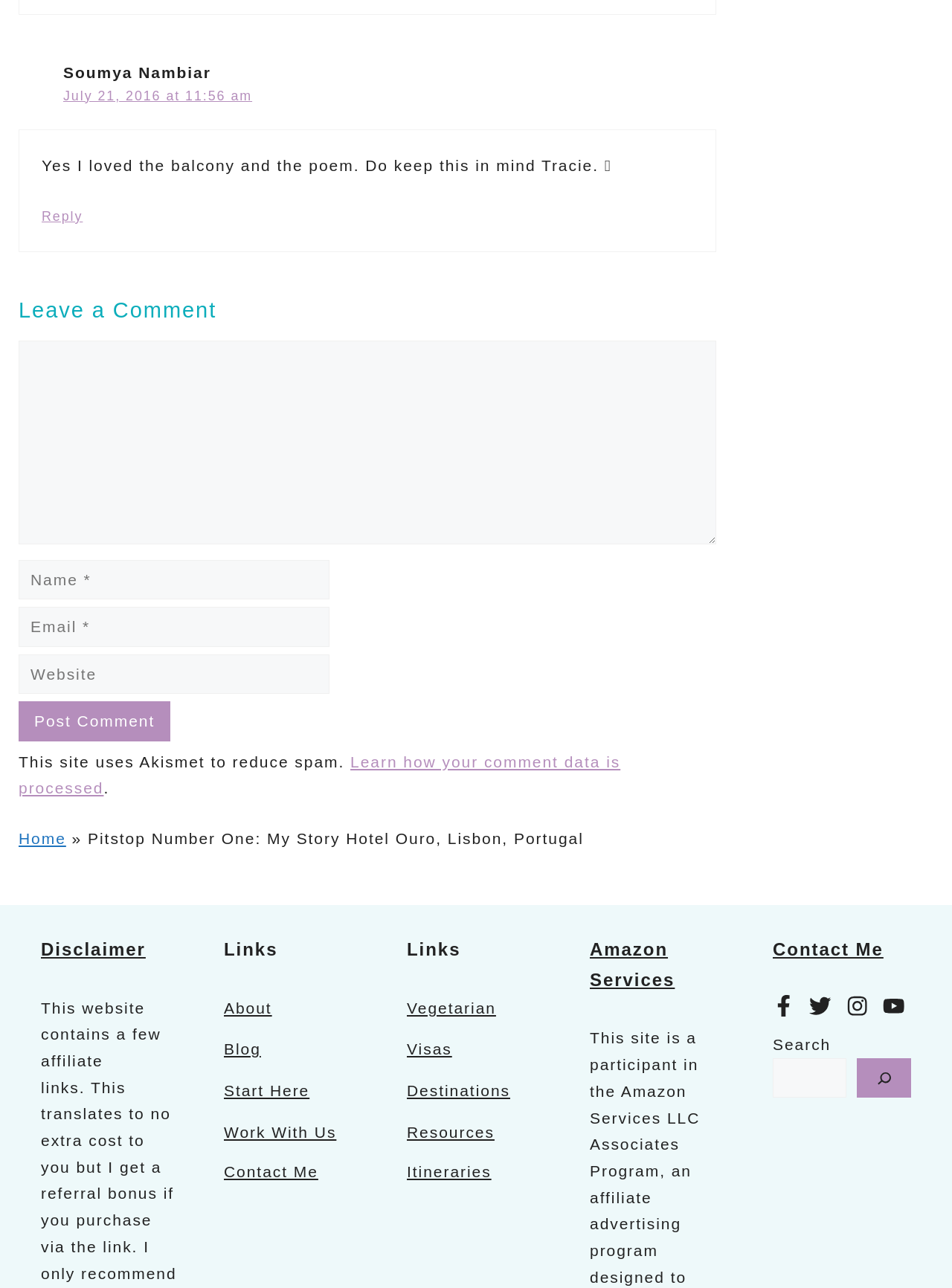What is the purpose of the 'Post Comment' button?
Based on the image, answer the question in a detailed manner.

The 'Post Comment' button is located below the comment text box and other required fields, indicating that it is used to submit a comment after filling in the necessary information.